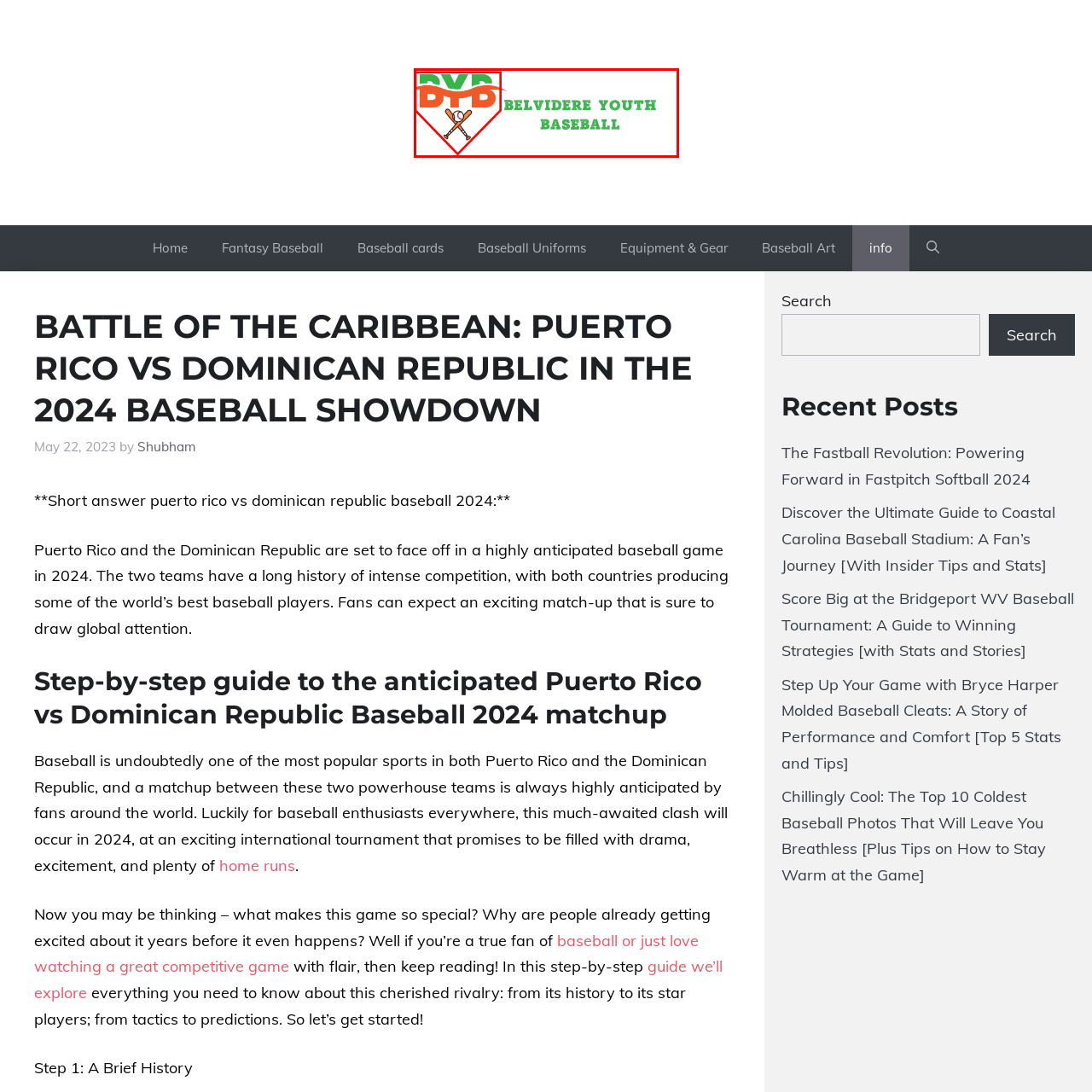Look closely at the image surrounded by the red box, What is the shape of the logo? Give your answer as a single word or phrase.

Shield